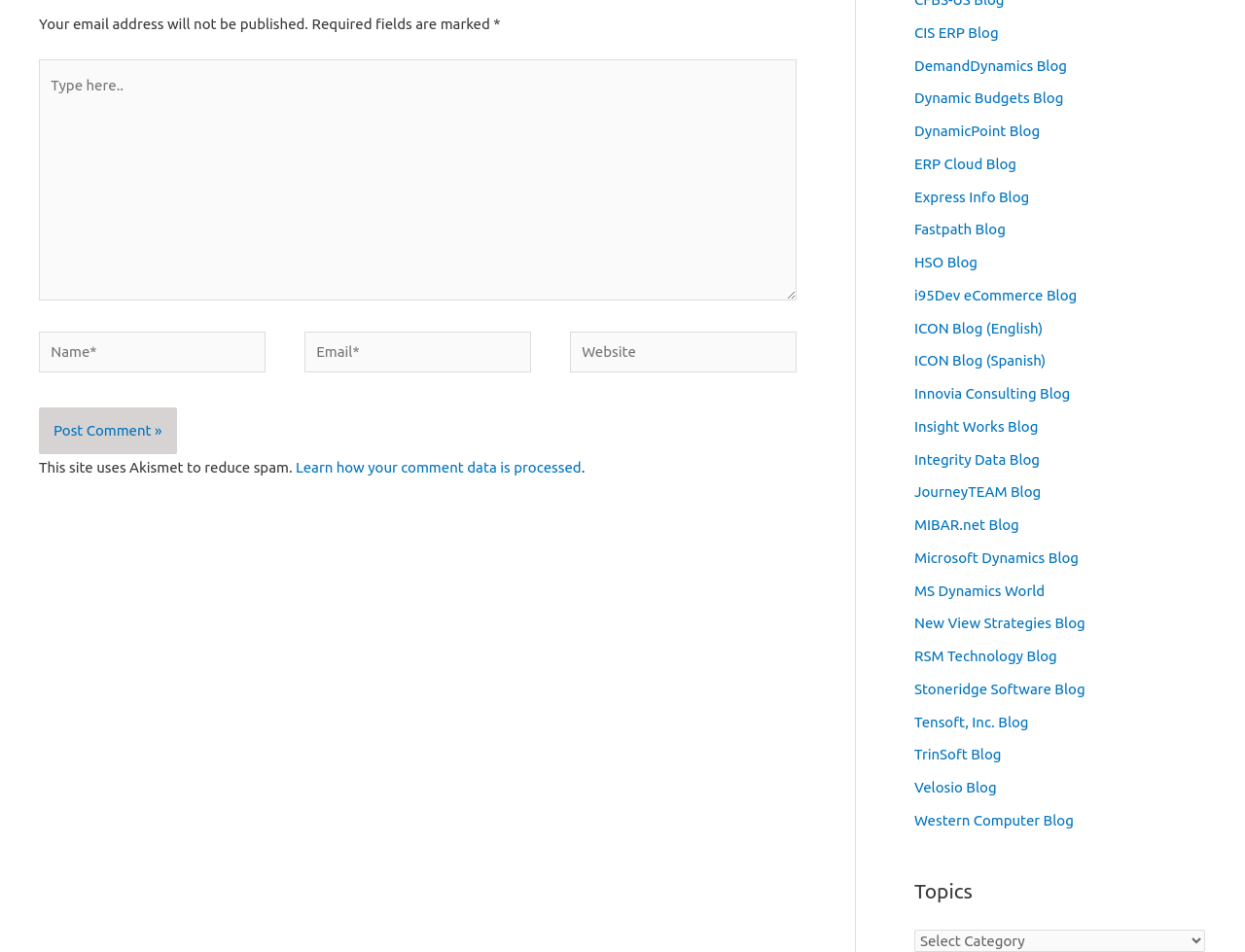What is the category of the fields marked with '*'?
Using the visual information, reply with a single word or short phrase.

Required fields